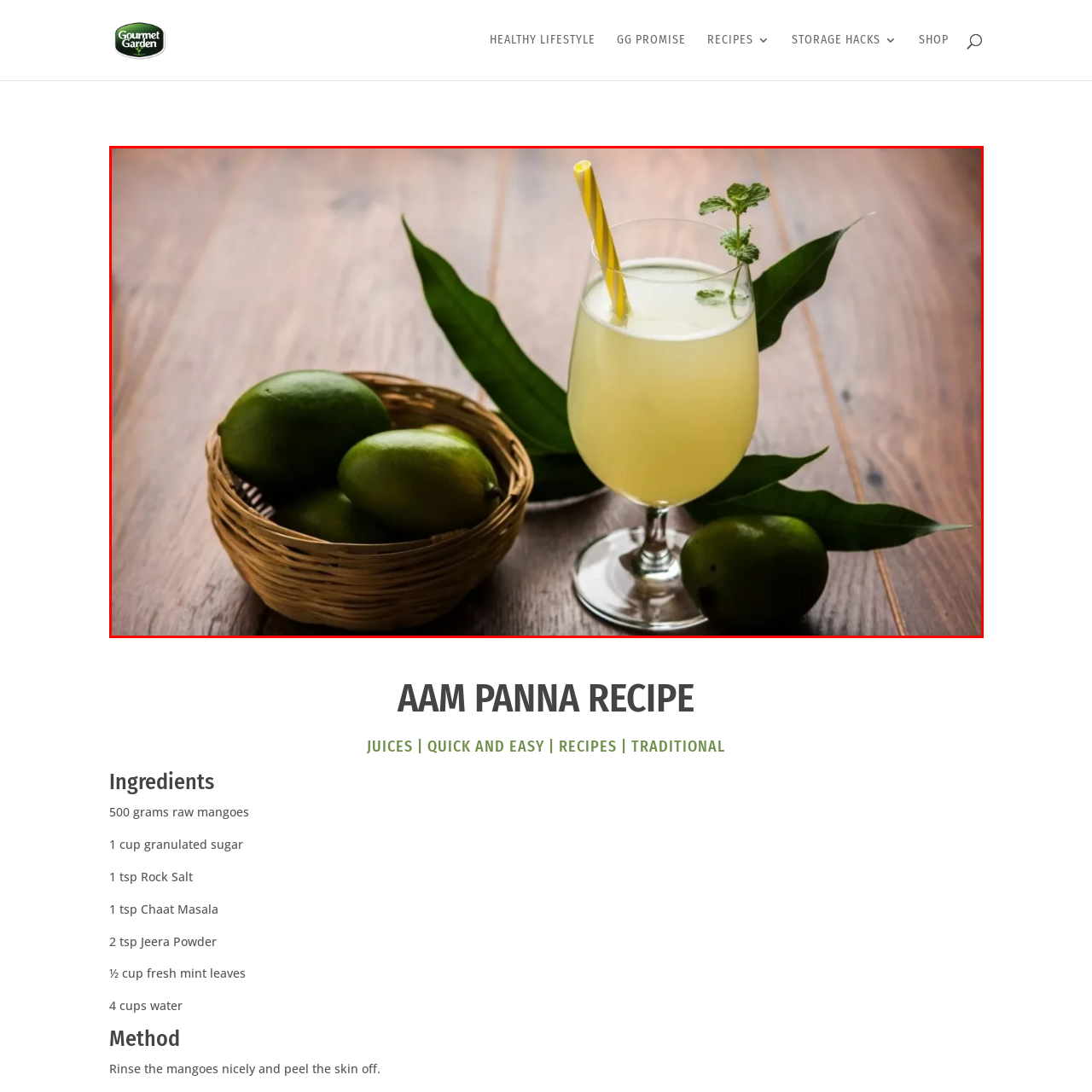Please look at the image within the red bounding box and provide a detailed answer to the following question based on the visual information: What is the color of the straw?

The color of the straw can be identified by looking at the image, where a yellow straw is inserted into the glass, inviting a sip.